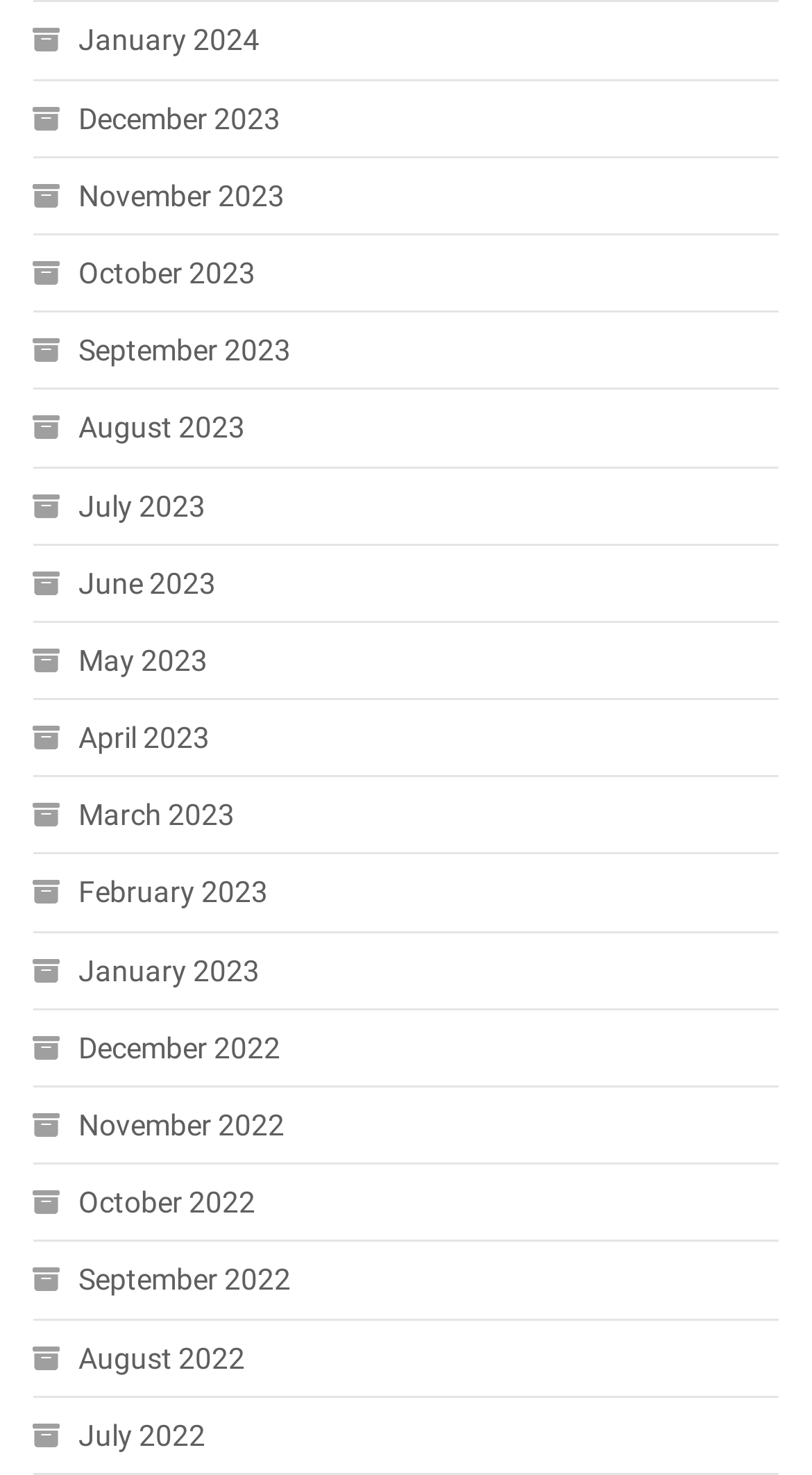What symbol is used to prefix each month?
Deliver a detailed and extensive answer to the question.

I examined the OCR text of each link and found that each month is prefixed with the symbol .